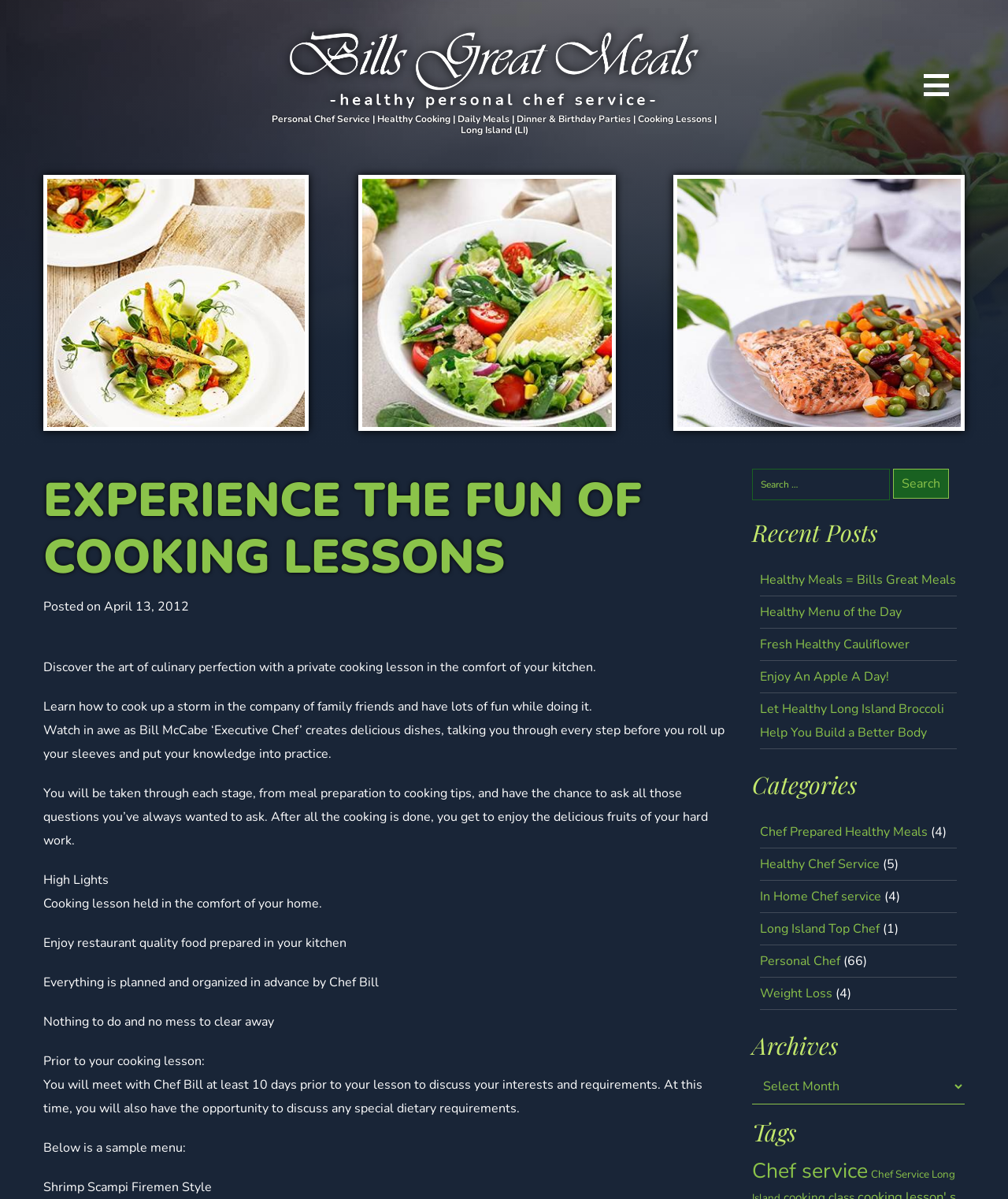Extract the main headline from the webpage and generate its text.

EXPERIENCE THE FUN OF COOKING LESSONS